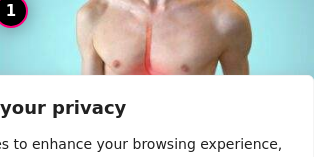What is the article about?
Answer the question with as much detail as you can, using the image as a reference.

The image accompanies an article titled 'Can Acid Reflux Cause Painful Coughing?' which discusses the connections between acid reflux and various symptoms that may arise.